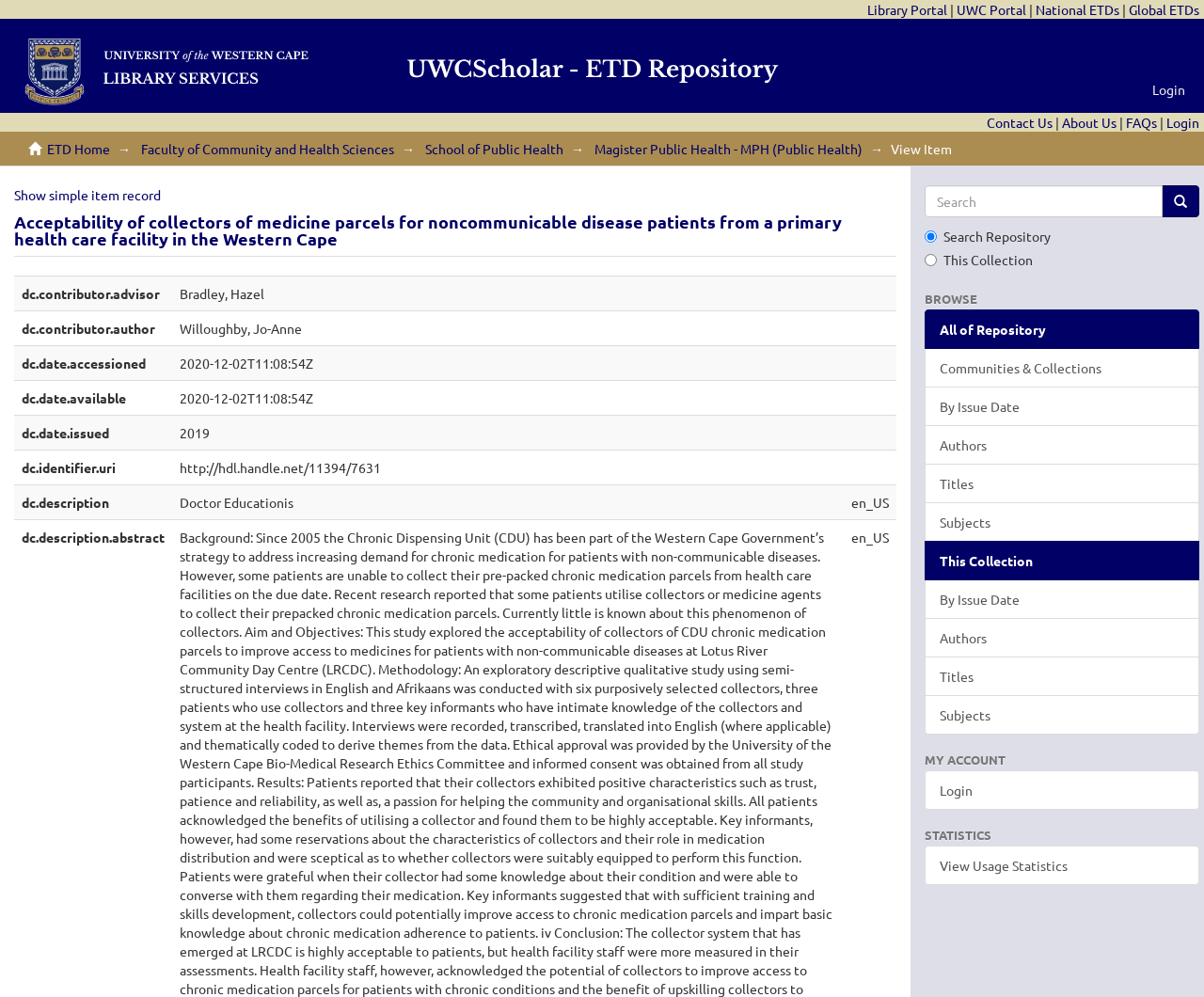Determine the bounding box coordinates for the UI element described. Format the coordinates as (top-left x, top-left y, bottom-right x, bottom-right y) and ensure all values are between 0 and 1. Element description: By Issue Date

[0.768, 0.581, 0.996, 0.621]